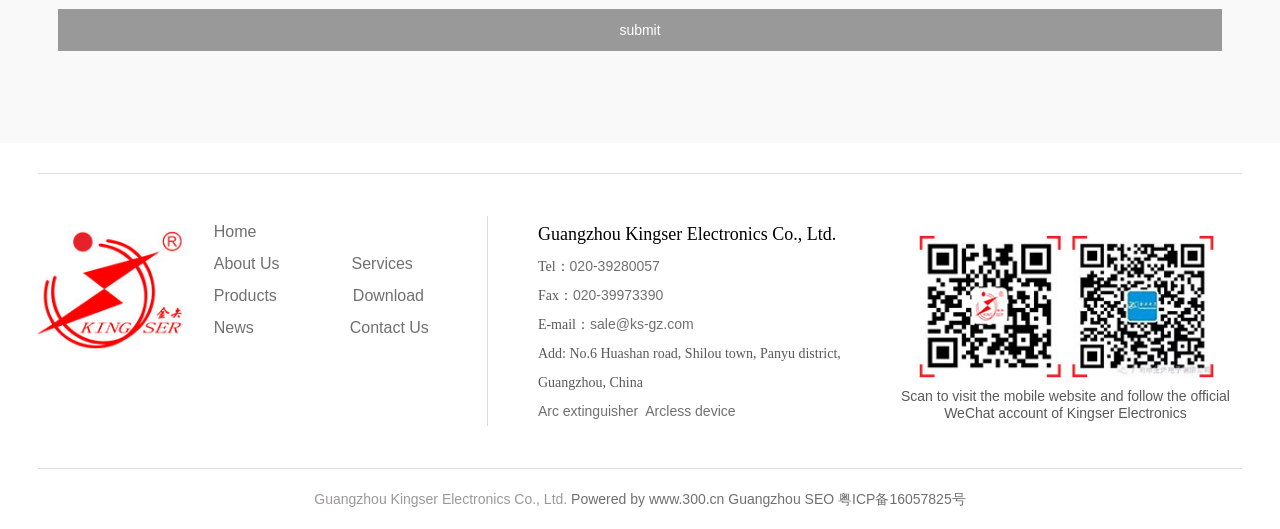Could you provide the bounding box coordinates for the portion of the screen to click to complete this instruction: "Click the '020-39280057' phone number"?

[0.445, 0.488, 0.516, 0.518]